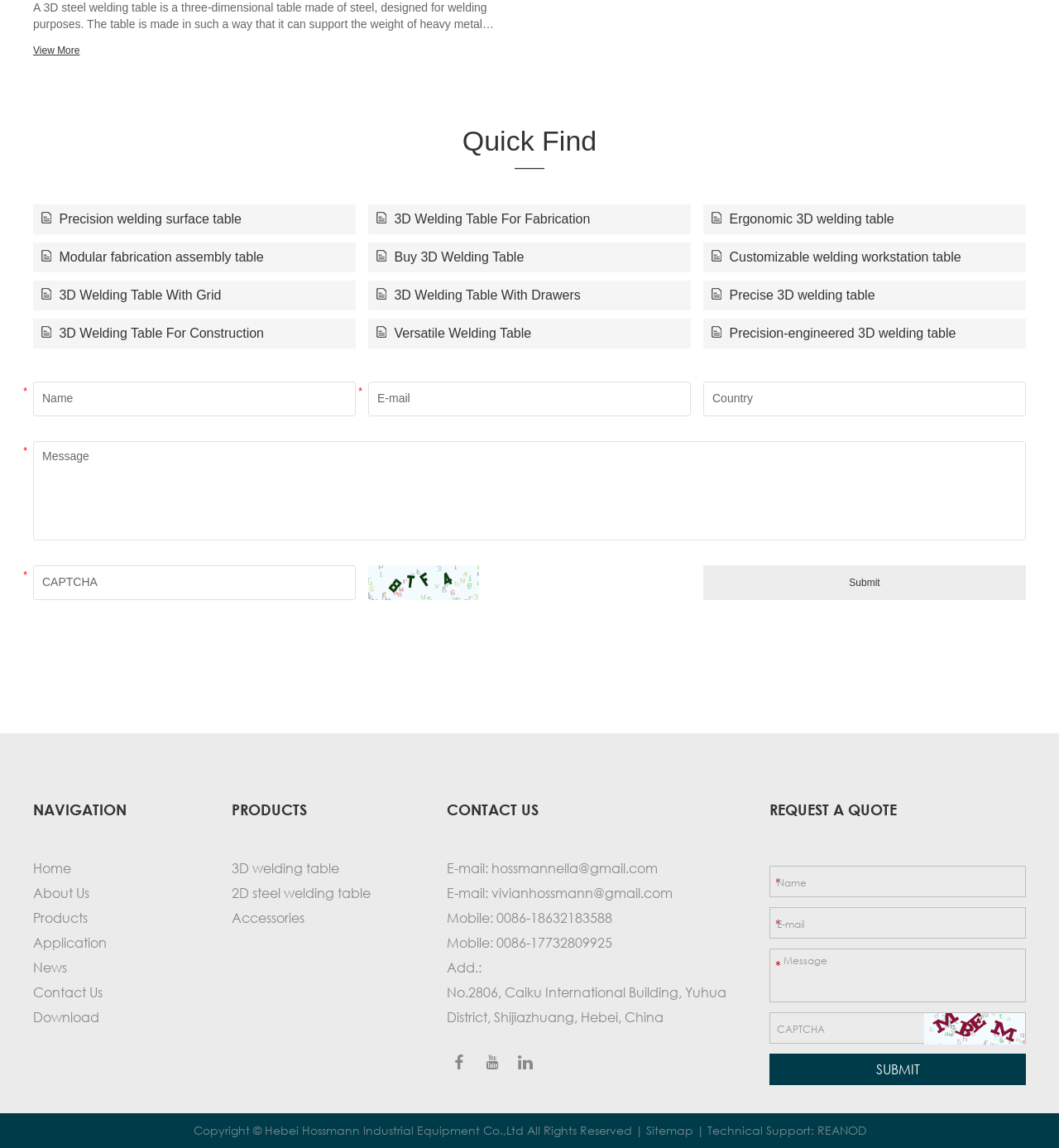Identify the bounding box coordinates for the region to click in order to carry out this instruction: "Click on the 'View More' link". Provide the coordinates using four float numbers between 0 and 1, formatted as [left, top, right, bottom].

[0.031, 0.039, 0.075, 0.049]